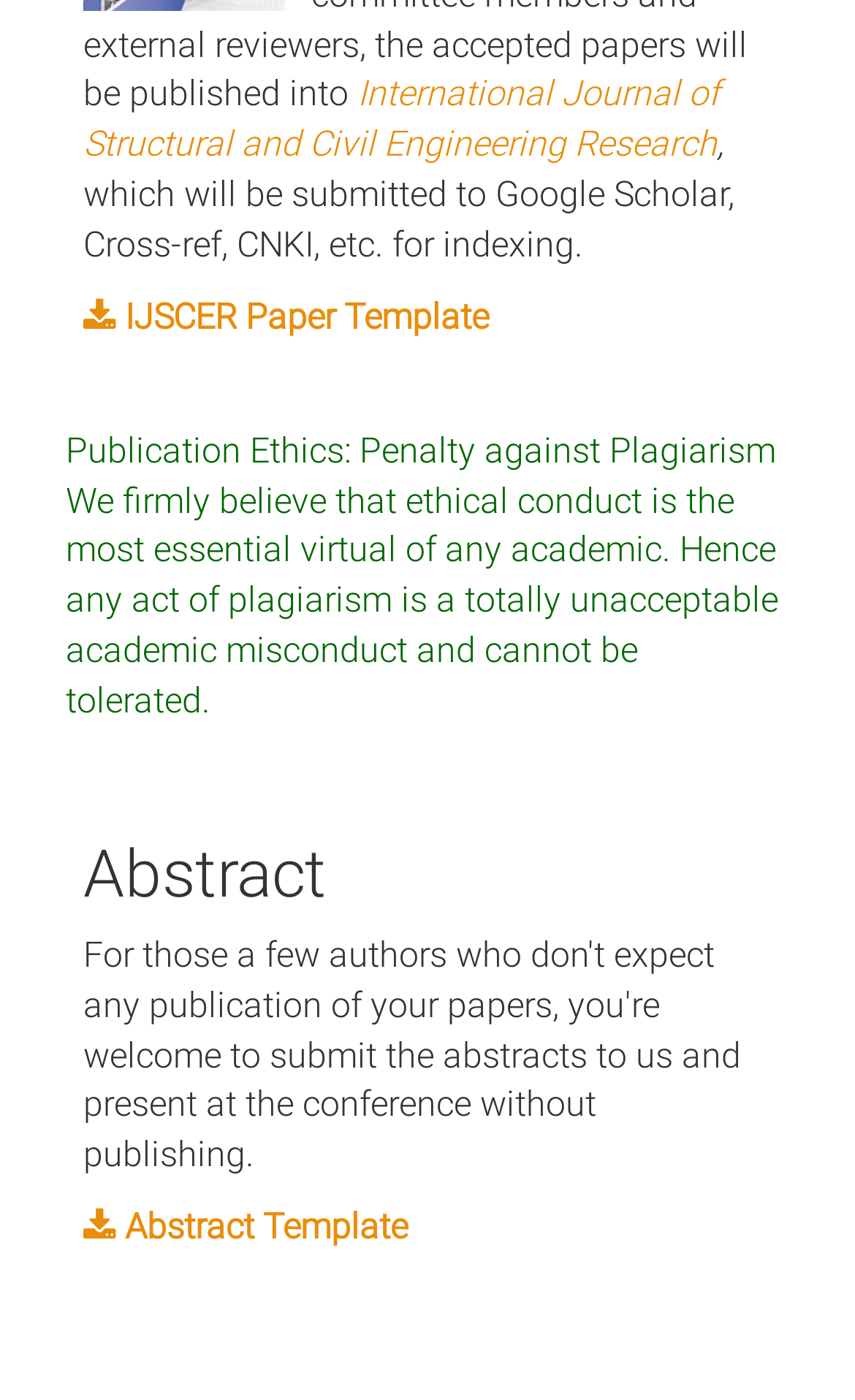What will be done with the submitted papers?
Please answer the question as detailed as possible based on the image.

According to the static text on the webpage, the submitted papers will be indexed in Google Scholar, Cross-ref, CNKI, etc.